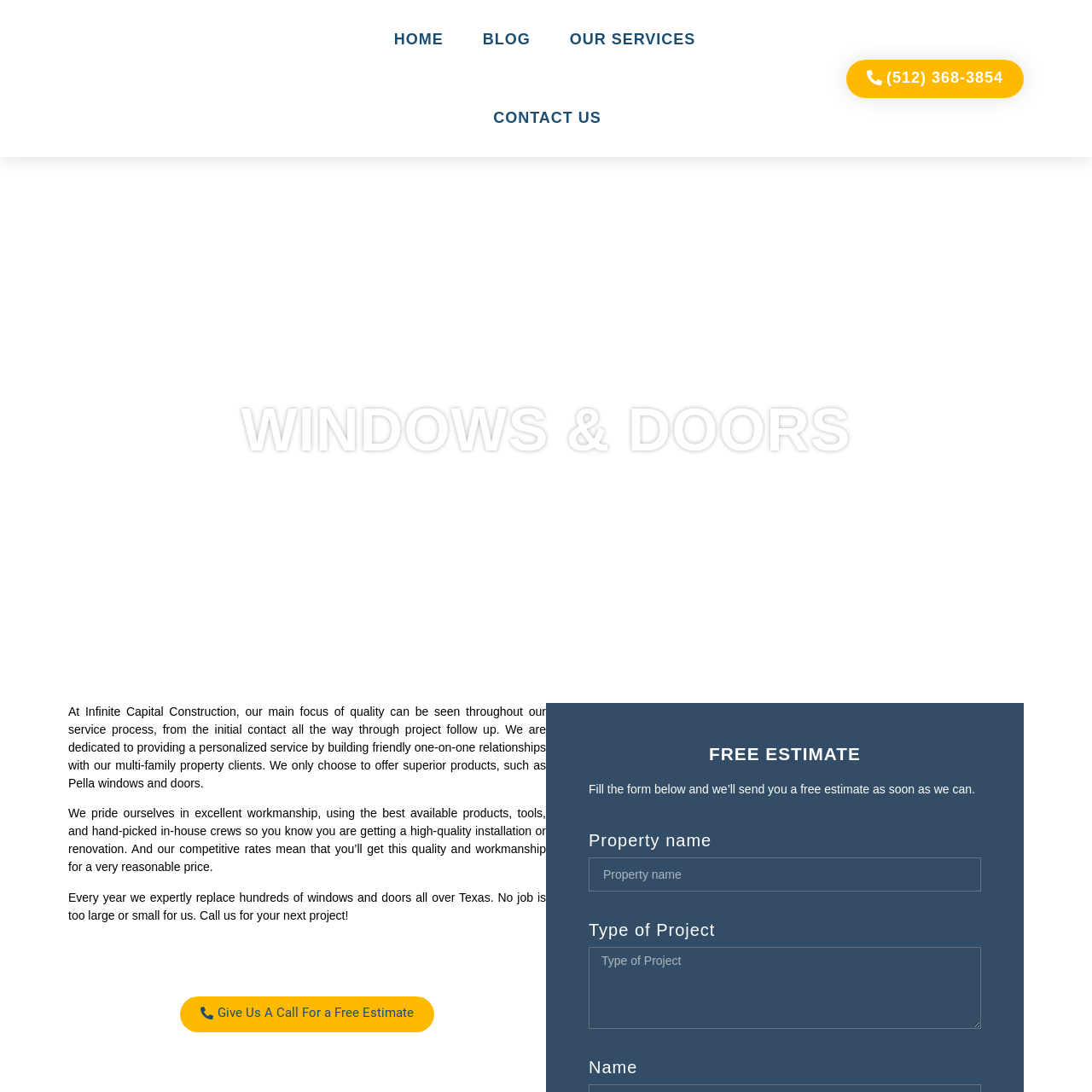Illustrate the webpage thoroughly, mentioning all important details.

The webpage is about Windows & Doors services provided by Infinite Capital Construction. At the top, there are five navigation links: HOME, BLOG, OUR SERVICES, CONTACT US, and a phone number link. Below these links, there is a prominent heading "WINDOWS & DOORS" centered on the page.

The main content of the page is divided into three paragraphs. The first paragraph describes the company's focus on quality and personalized service. The second paragraph highlights their excellent workmanship and competitive rates. The third paragraph mentions their expertise in replacing hundreds of windows and doors across Texas.

Below these paragraphs, there is a call-to-action link "Give Us A Call For a Free Estimate" and a heading "FREE ESTIMATE". Underneath, there is a form to fill out to receive a free estimate, with input fields for property name, type of project, and name. The form is accompanied by a brief instruction to fill it out and receive an estimate as soon as possible.